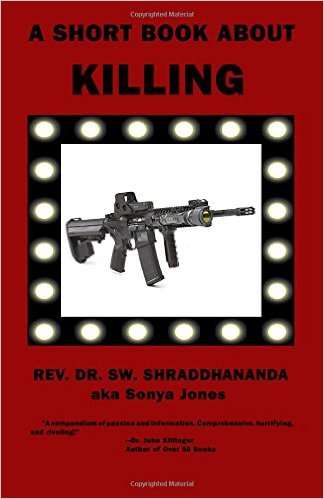Give a one-word or one-phrase response to the question:
What is depicted in the center of the book cover?

A rifle